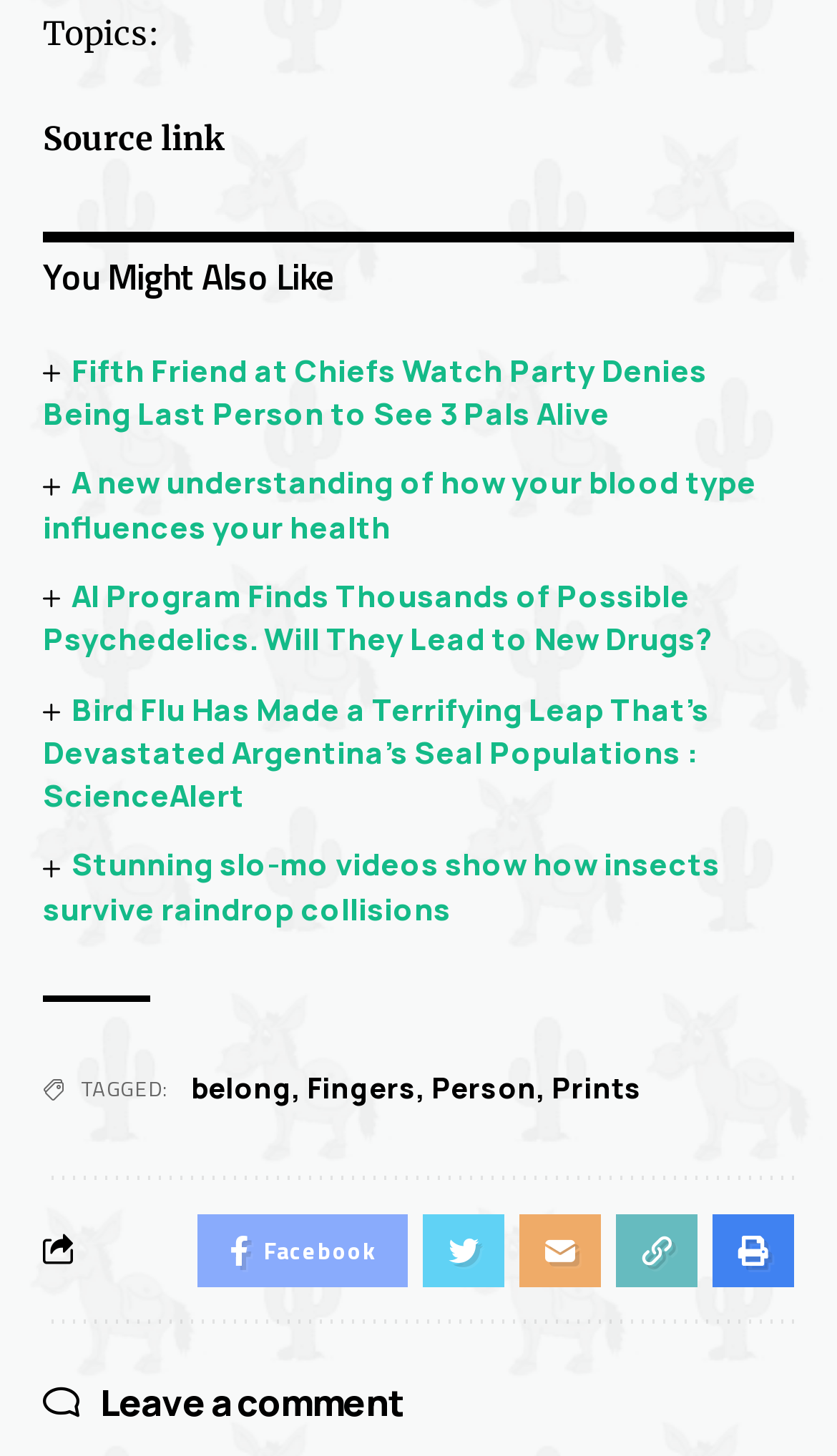Find the bounding box coordinates for the element that must be clicked to complete the instruction: "Explore the topic 'belong'". The coordinates should be four float numbers between 0 and 1, indicated as [left, top, right, bottom].

[0.228, 0.734, 0.349, 0.76]